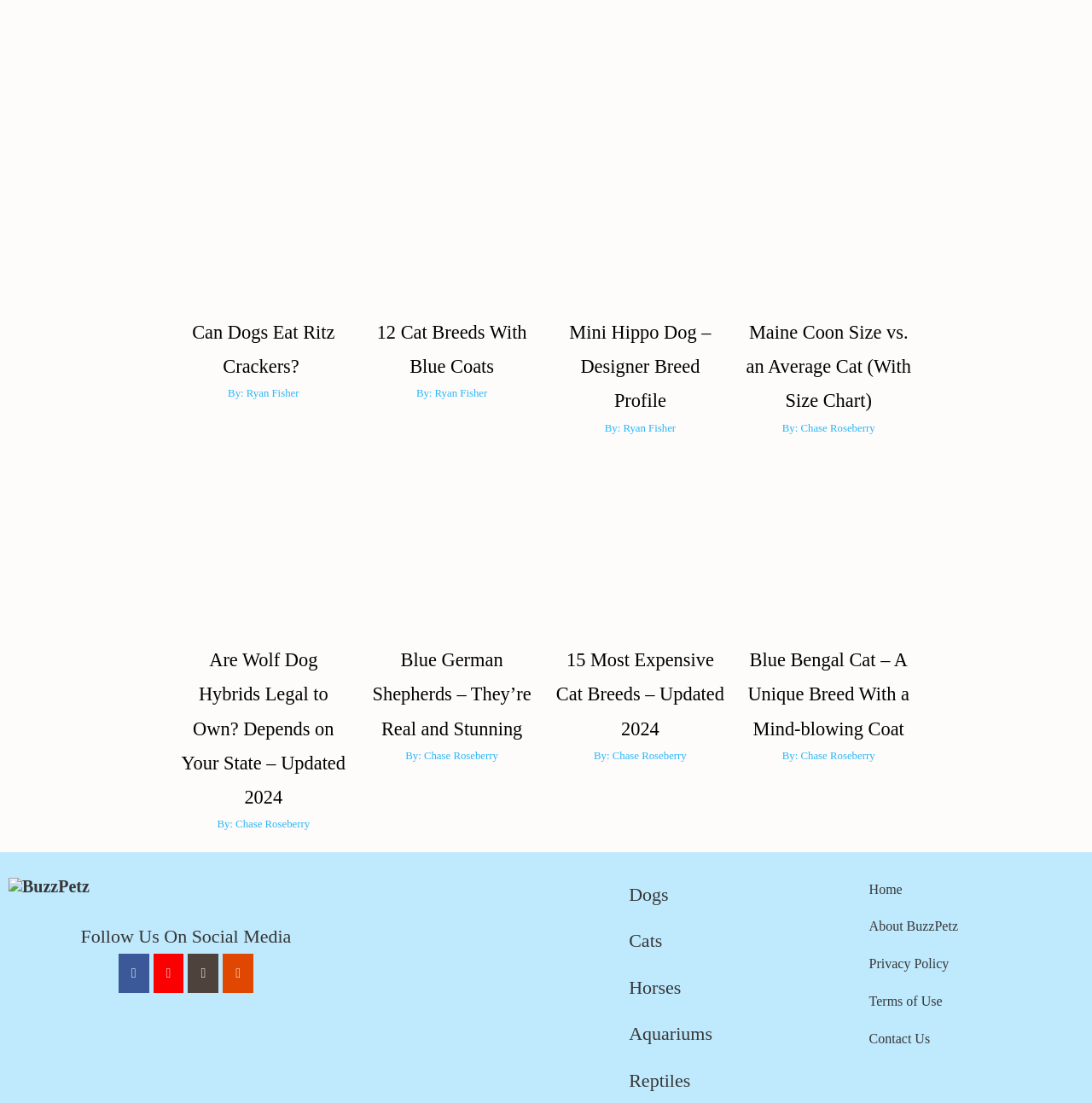Provide a one-word or short-phrase answer to the question:
What is the name of the website?

BuzzPetz